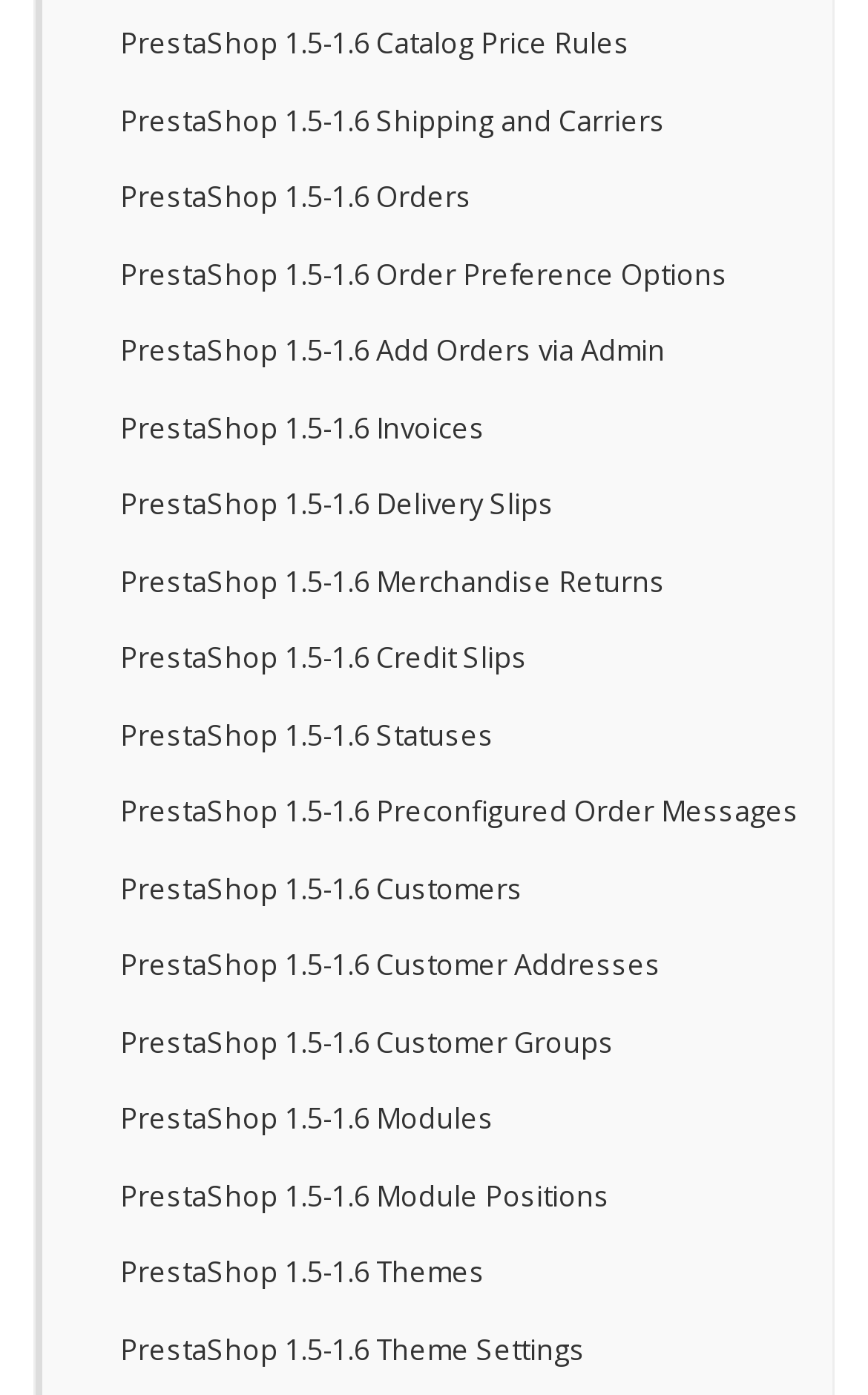Answer the question briefly using a single word or phrase: 
Is there a topic related to customers?

Yes